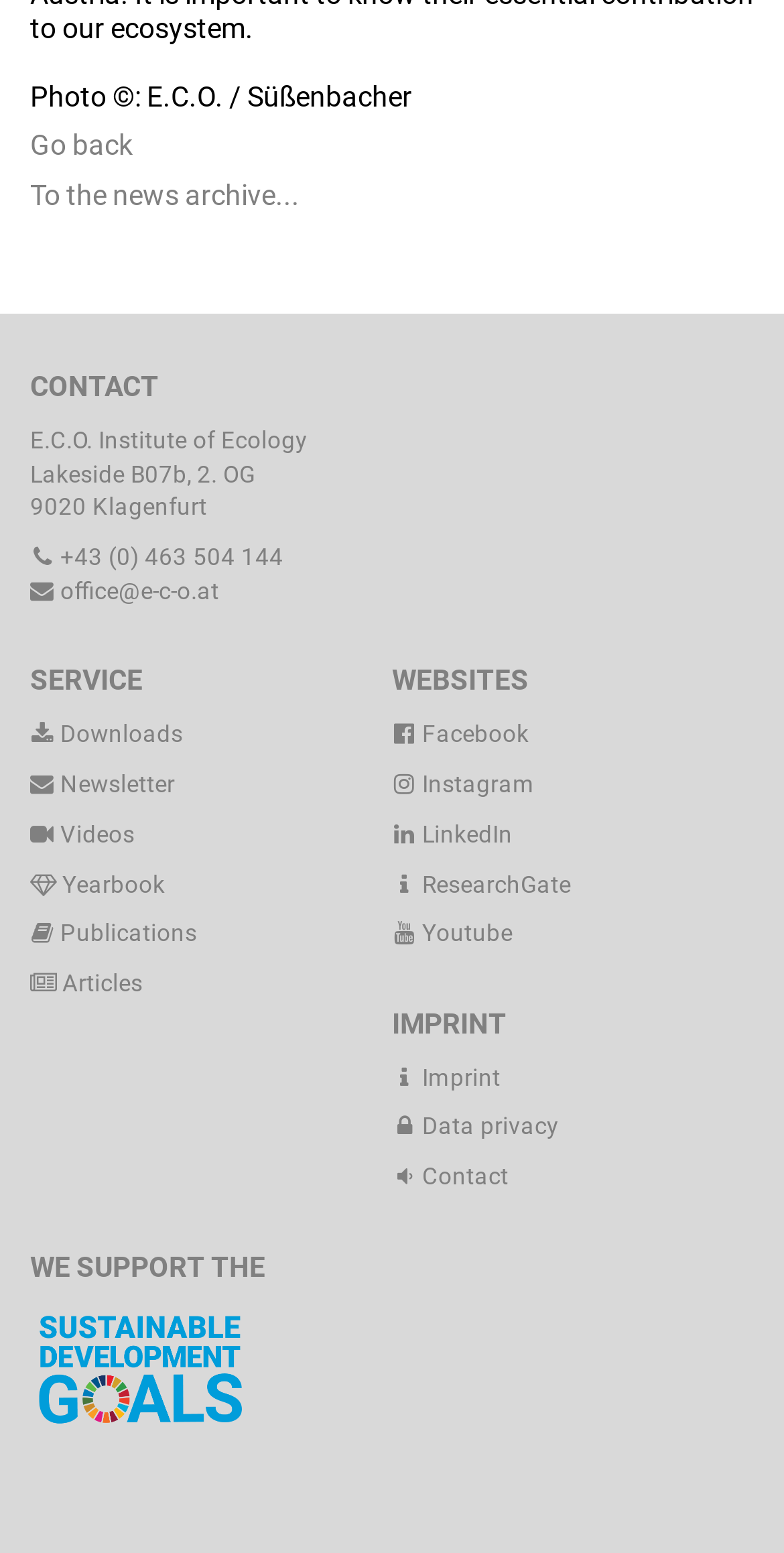Answer this question in one word or a short phrase: How many social media platforms are listed?

5